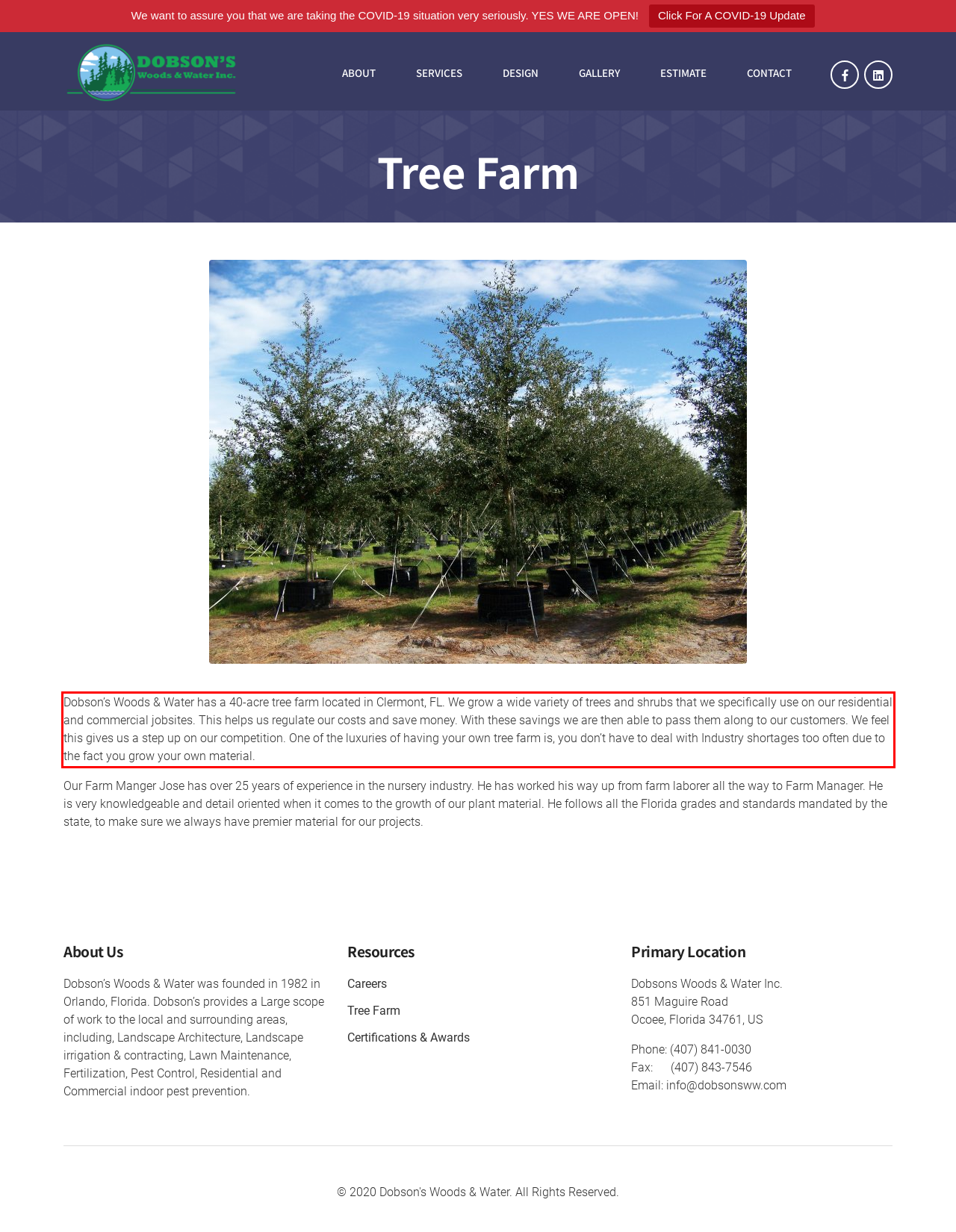Given a screenshot of a webpage, identify the red bounding box and perform OCR to recognize the text within that box.

Dobson’s Woods & Water has a 40-acre tree farm located in Clermont, FL. We grow a wide variety of trees and shrubs that we specifically use on our residential and commercial jobsites. This helps us regulate our costs and save money. With these savings we are then able to pass them along to our customers. We feel this gives us a step up on our competition. One of the luxuries of having your own tree farm is, you don’t have to deal with Industry shortages too often due to the fact you grow your own material.